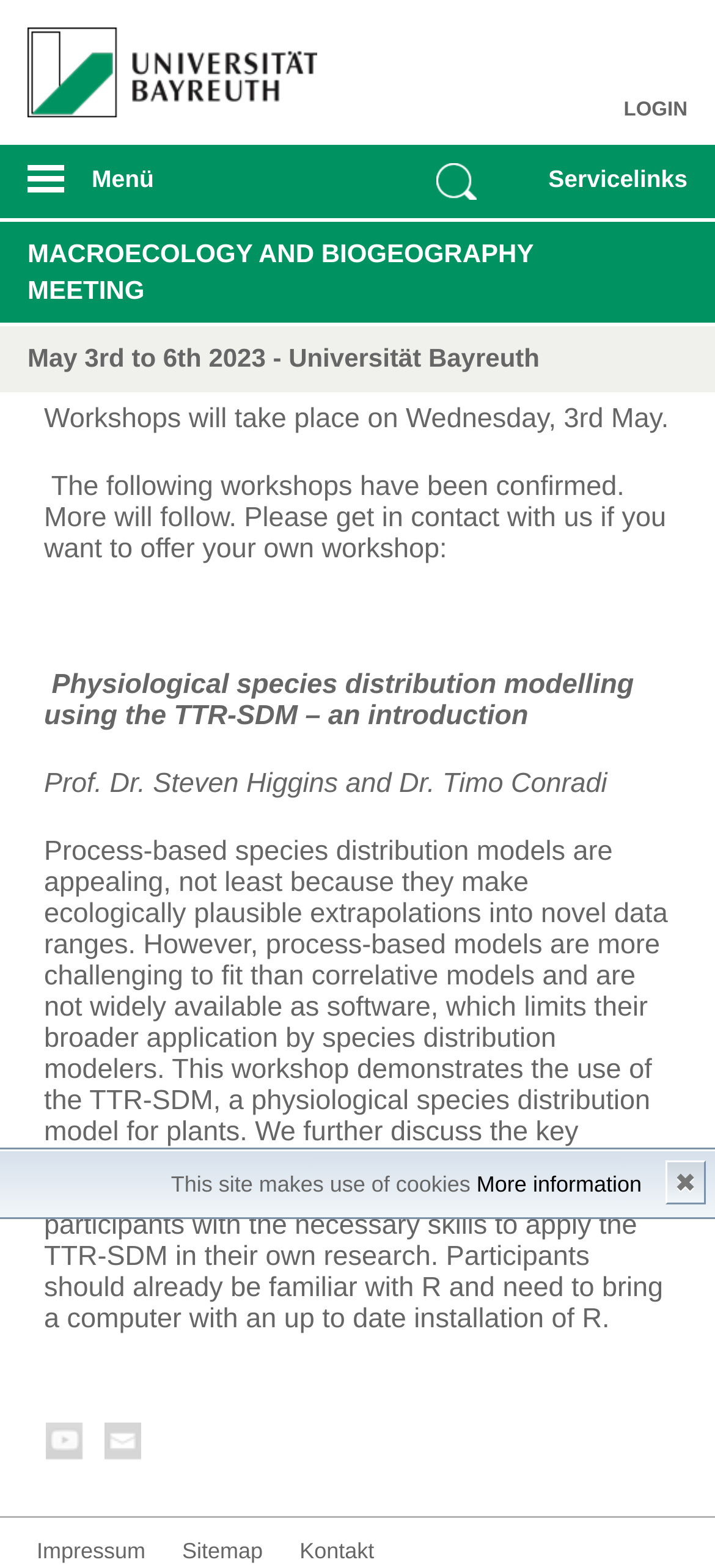Provide a short answer using a single word or phrase for the following question: 
What is the date of the MACROECOLOGY AND BIOGEOGRAPHY MEETING?

May 3rd to 6th 2023